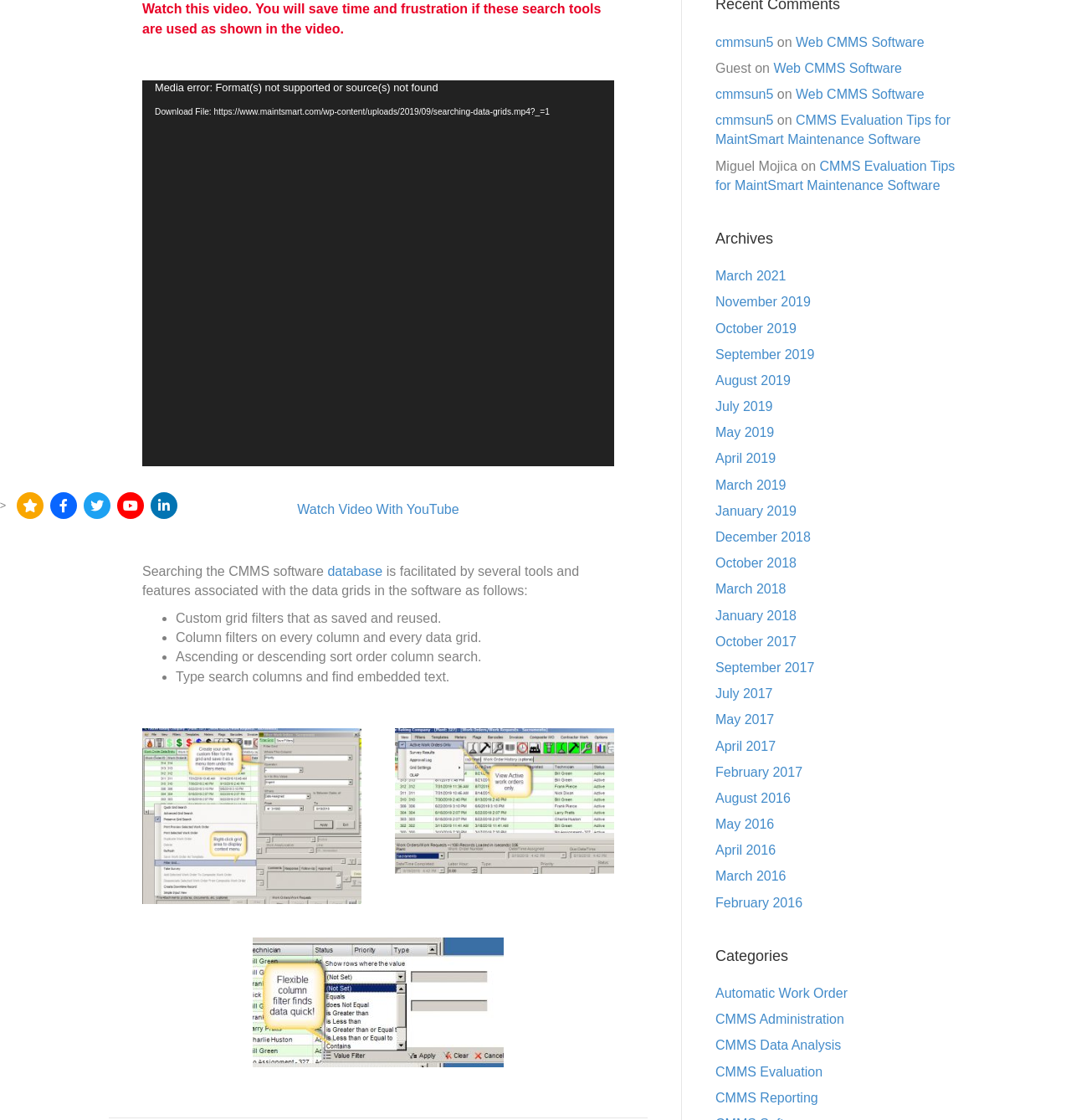Bounding box coordinates are to be given in the format (top-left x, top-left y, bottom-right x, bottom-right y). All values must be floating point numbers between 0 and 1. Provide the bounding box coordinate for the UI element described as: title="Facebook"

[0.047, 0.439, 0.072, 0.463]